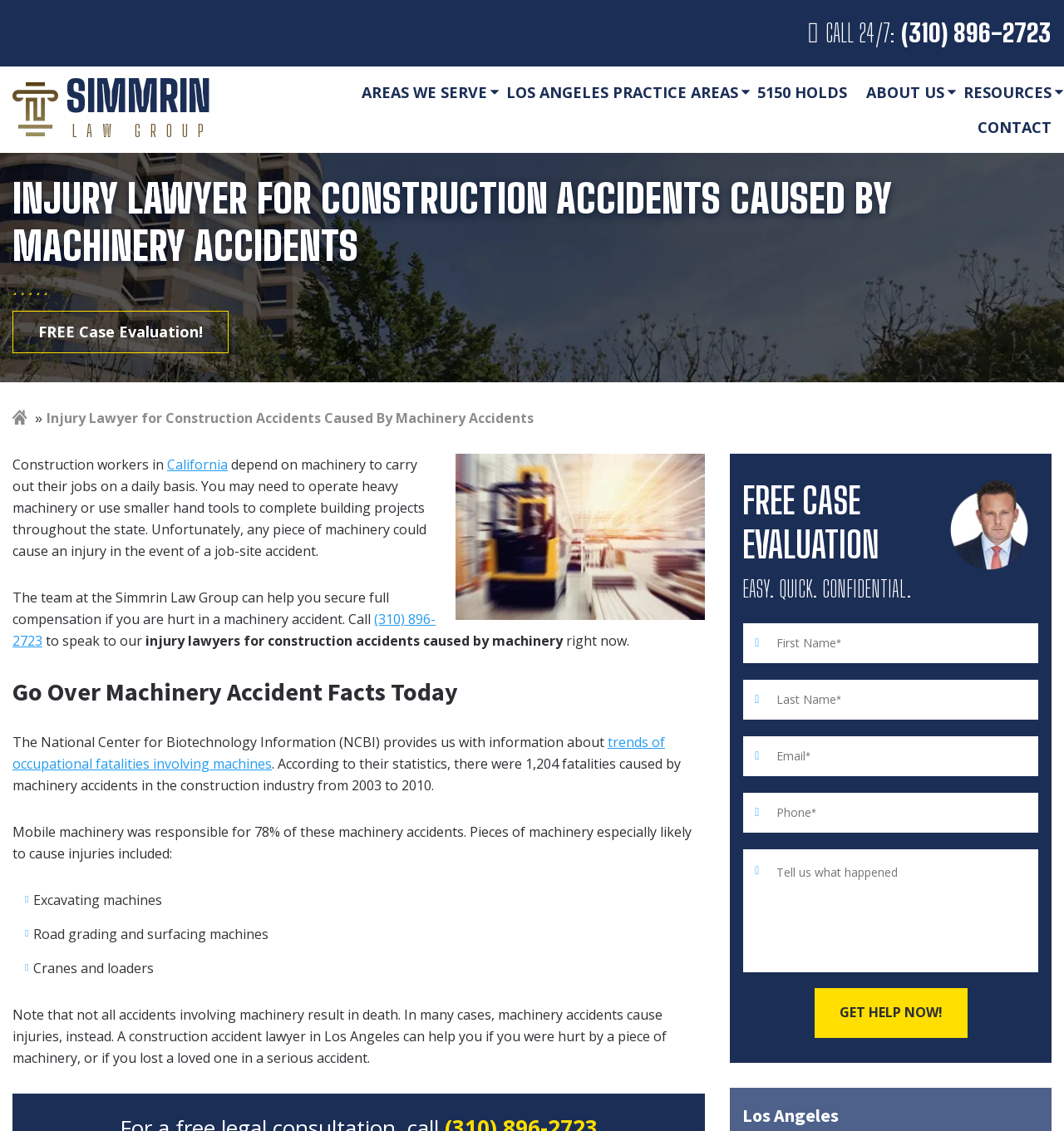Provide a short answer using a single word or phrase for the following question: 
What is the phone number to call for a 24/7 consultation?

(310) 896-2723